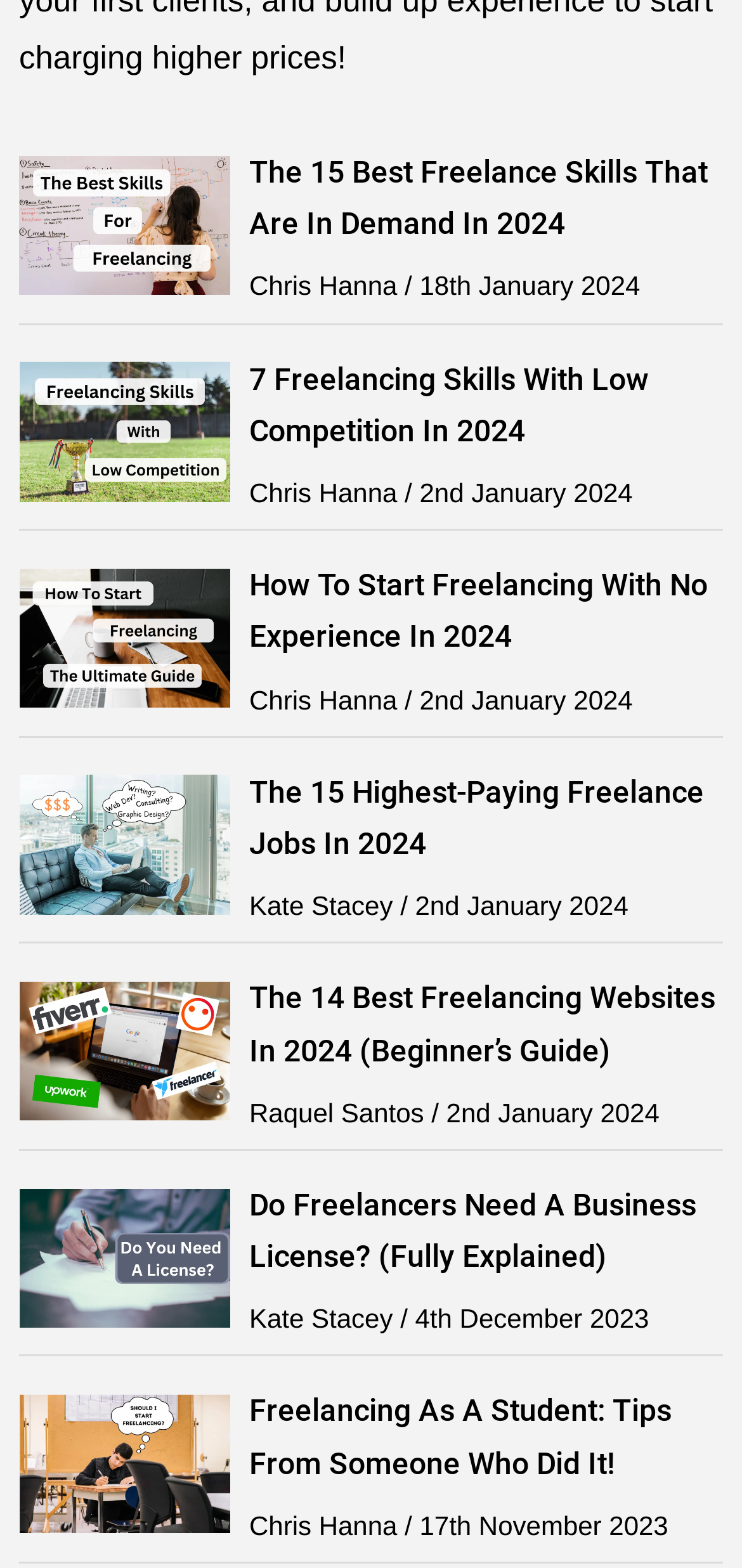Please locate the bounding box coordinates of the element that needs to be clicked to achieve the following instruction: "Click the link to learn about the best freelance skills in demand". The coordinates should be four float numbers between 0 and 1, i.e., [left, top, right, bottom].

[0.336, 0.098, 0.954, 0.154]